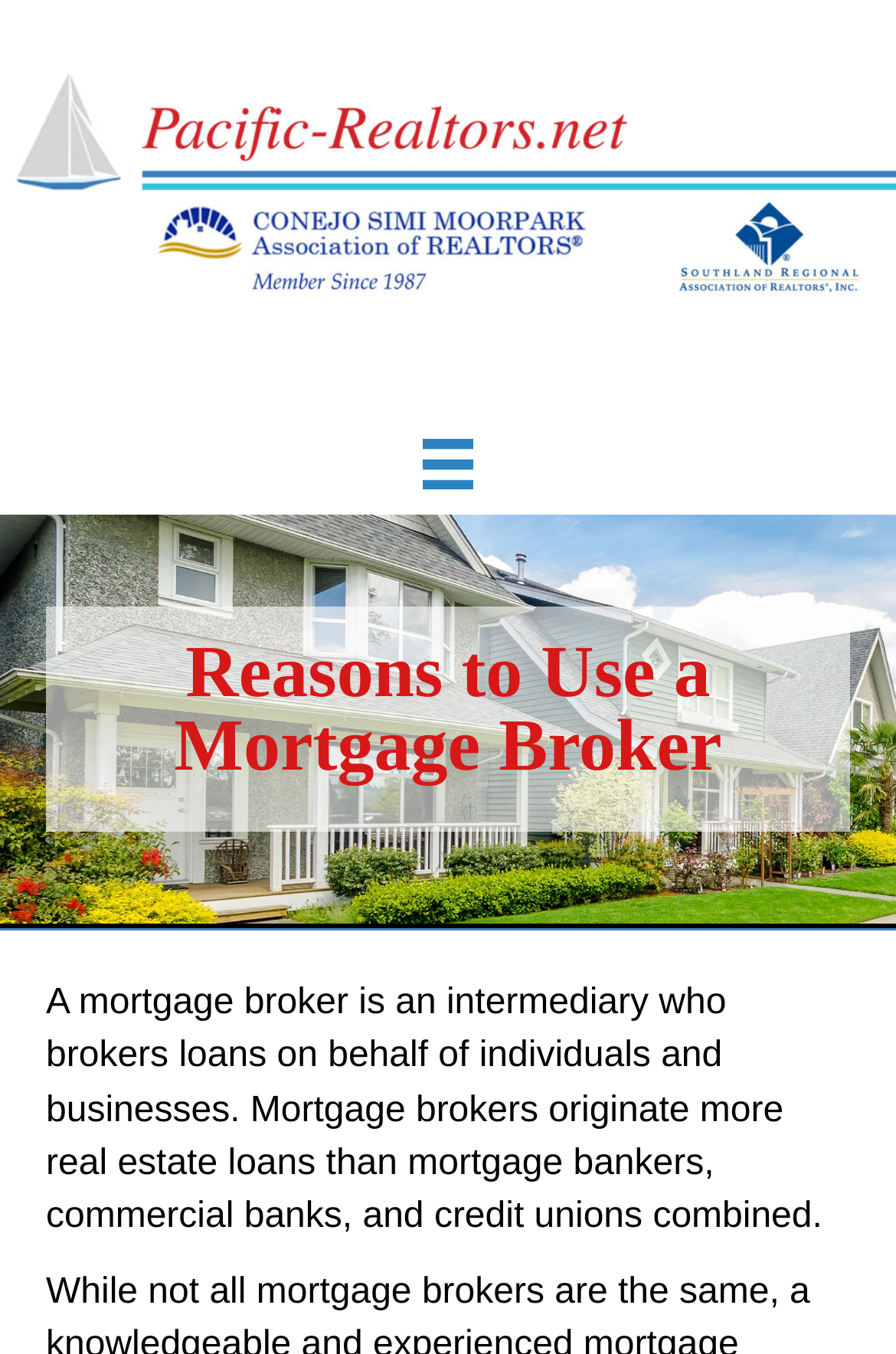Locate the bounding box coordinates of the UI element described by: "aria-label="Menu"". Provide the coordinates as four float numbers between 0 and 1, formatted as [left, top, right, bottom].

[0.458, 0.315, 0.542, 0.37]